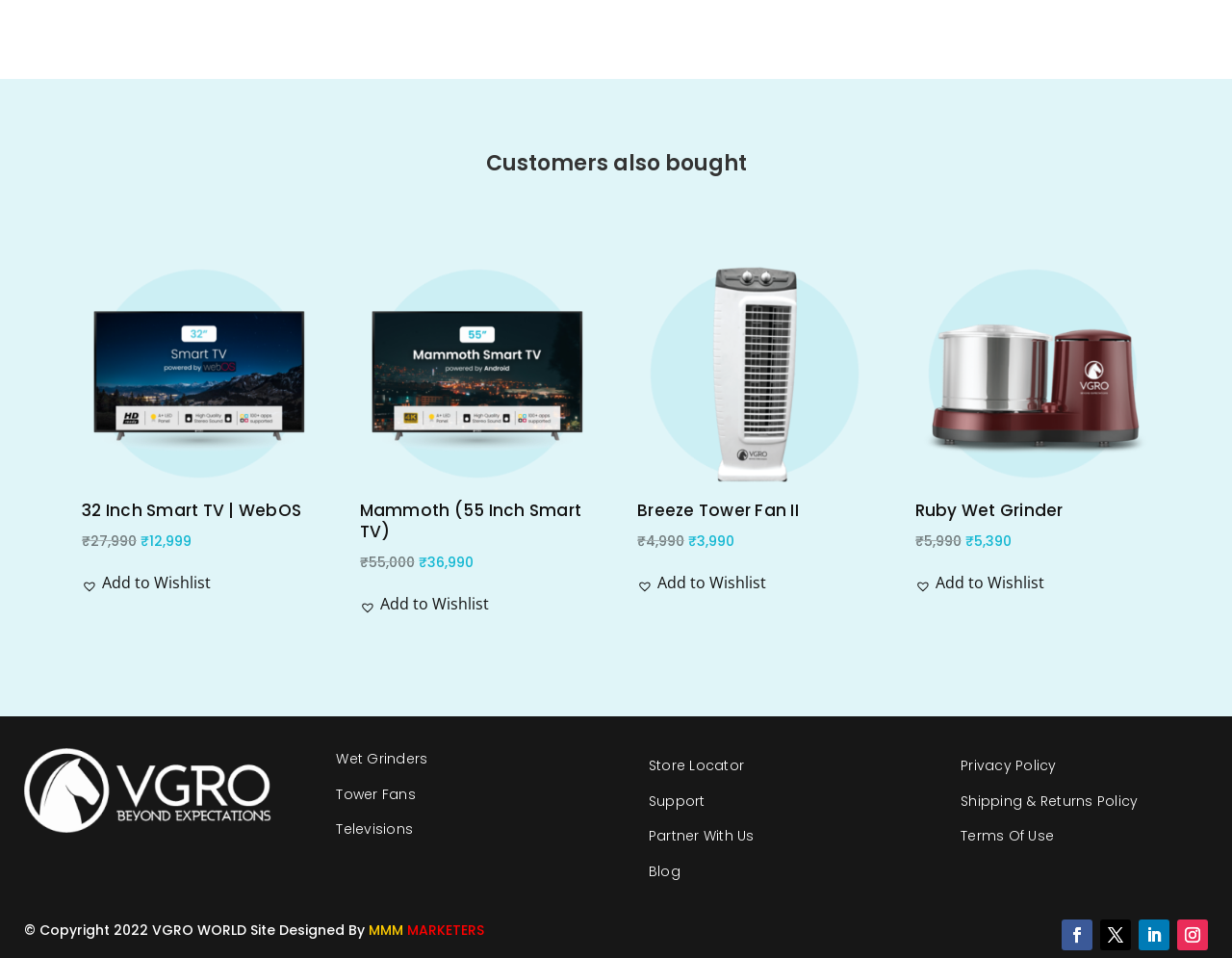Find the bounding box of the element with the following description: "Tower Fans". The coordinates must be four float numbers between 0 and 1, formatted as [left, top, right, bottom].

[0.273, 0.819, 0.337, 0.839]